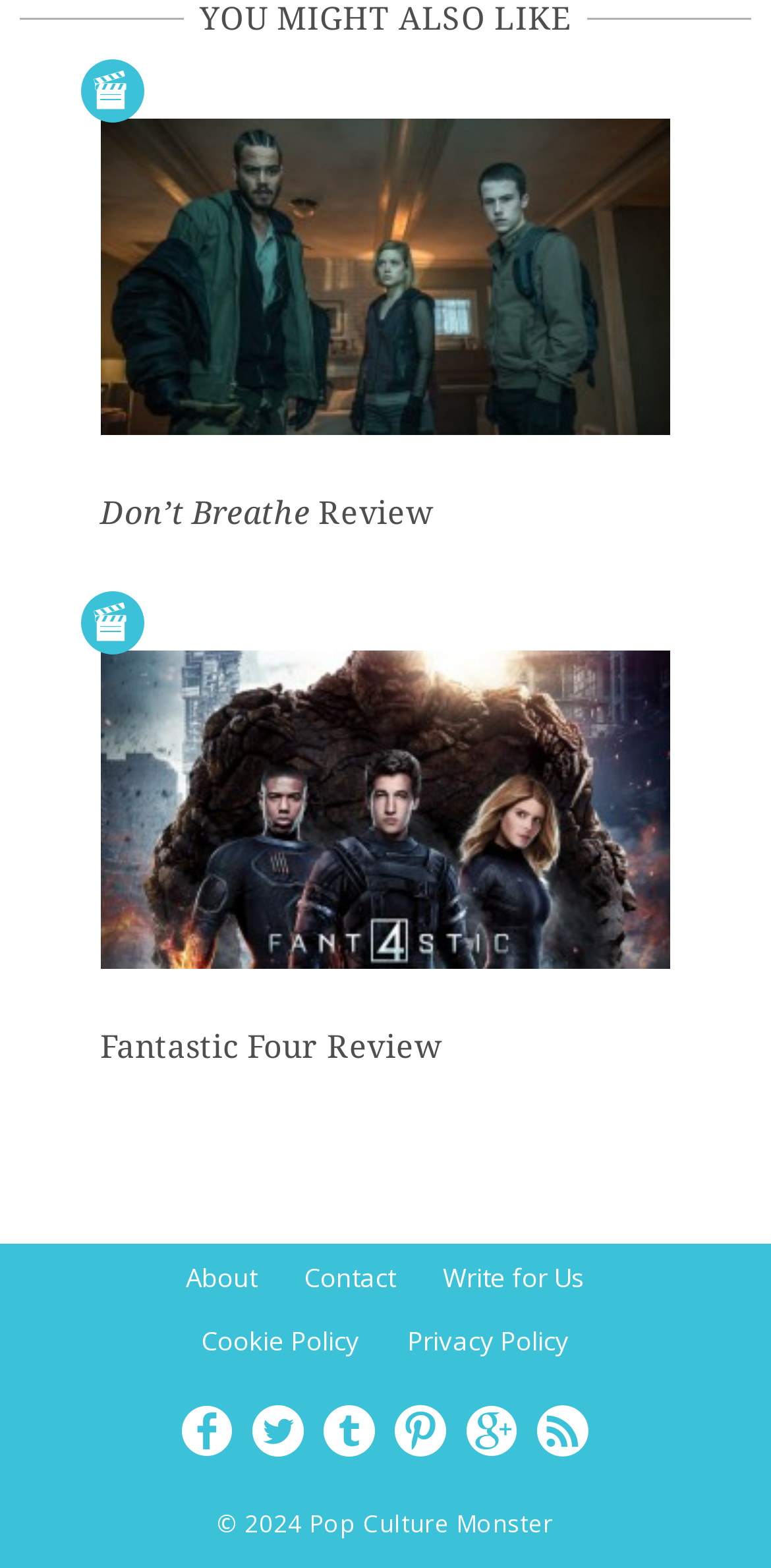Refer to the image and provide an in-depth answer to the question:
What is the name of the second movie reviewed?

I looked at the second movie review heading, which is 'Fantastic Four Review', and extracted the movie name from it, which is 'Fantastic Four'.